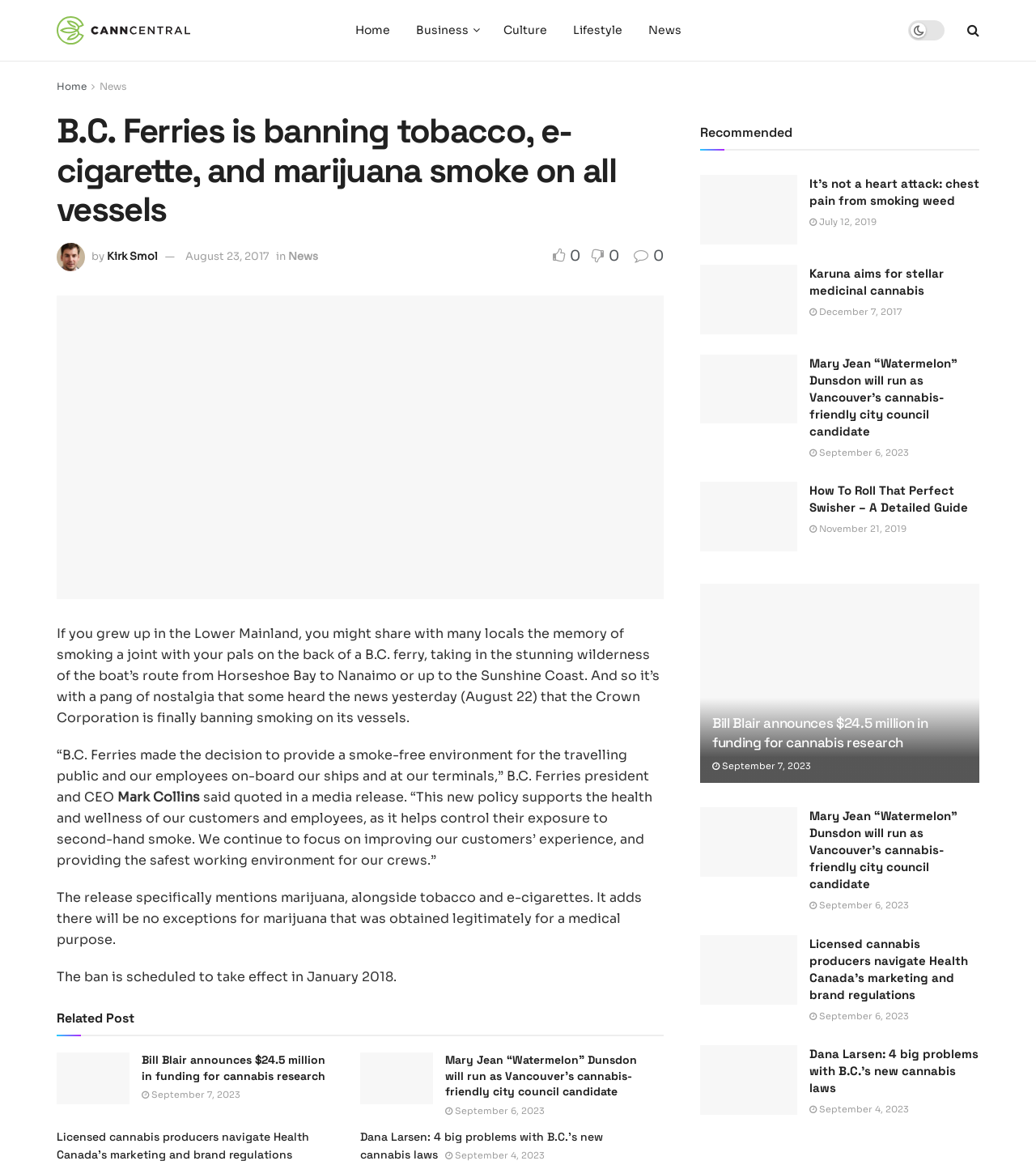From the element description: "Home", extract the bounding box coordinates of the UI element. The coordinates should be expressed as four float numbers between 0 and 1, in the order [left, top, right, bottom].

[0.33, 0.0, 0.389, 0.052]